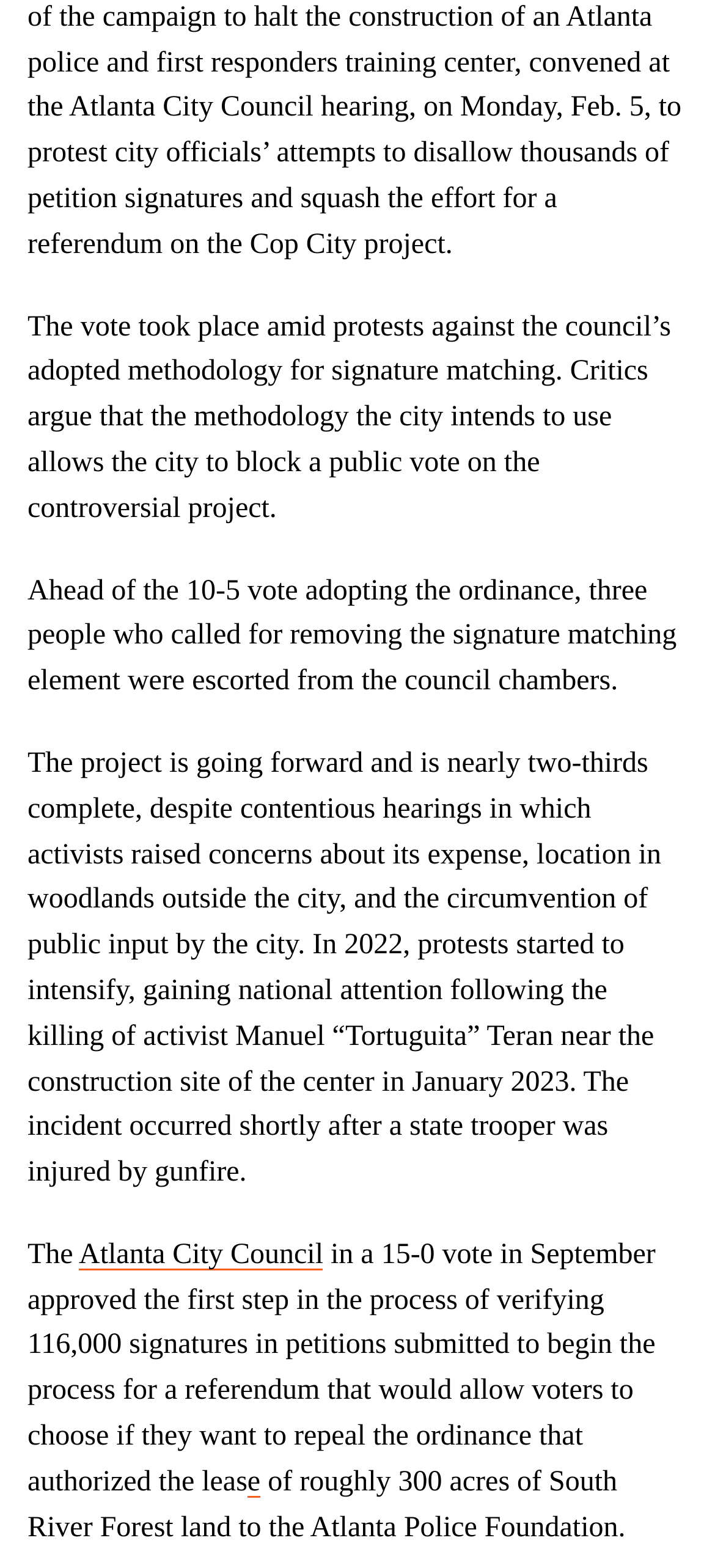Please respond to the question using a single word or phrase:
How many signatures are to be verified?

116,000